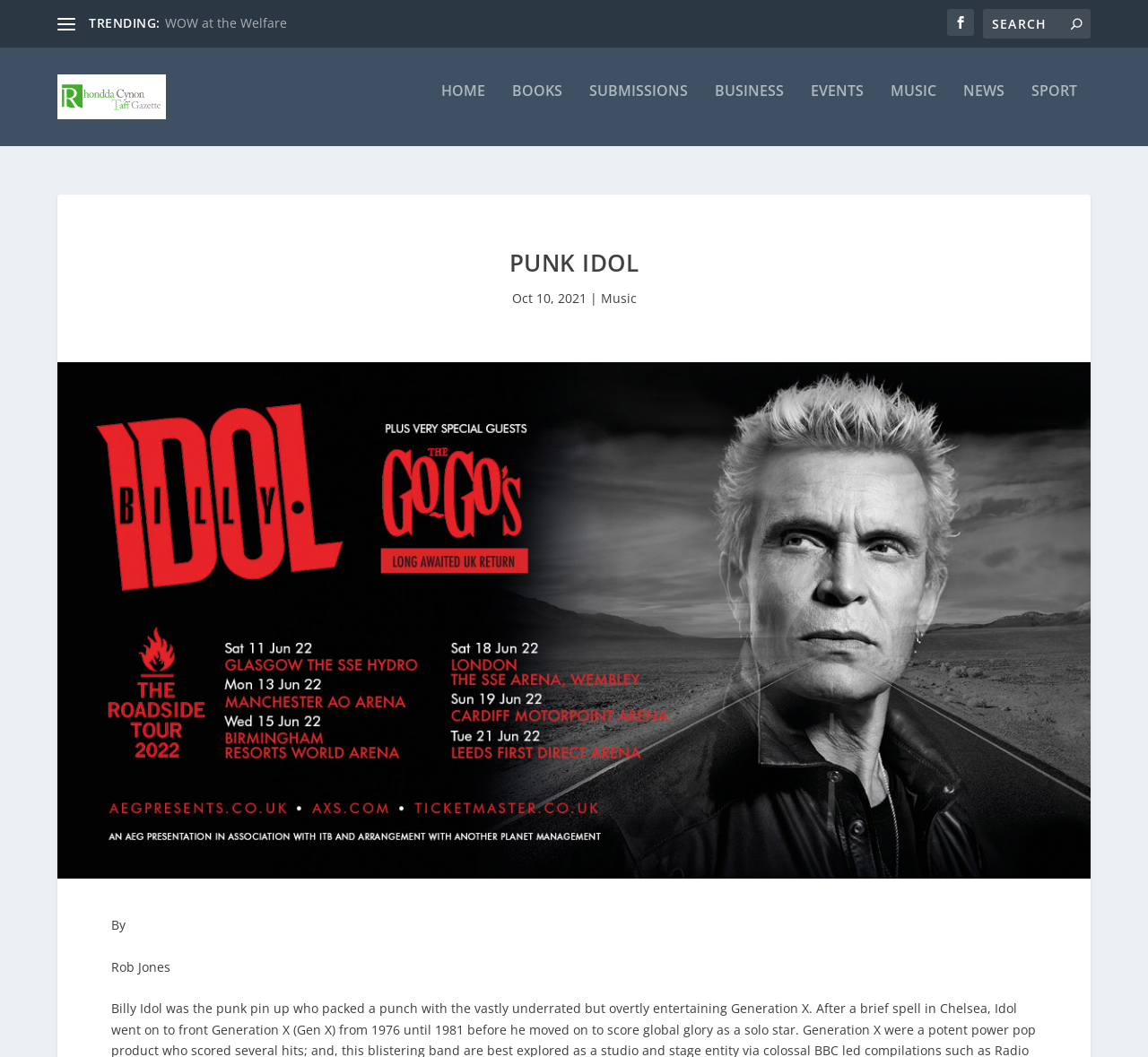Identify the bounding box coordinates of the section to be clicked to complete the task described by the following instruction: "View the Punk Idol image". The coordinates should be four float numbers between 0 and 1, formatted as [left, top, right, bottom].

[0.05, 0.331, 0.95, 0.82]